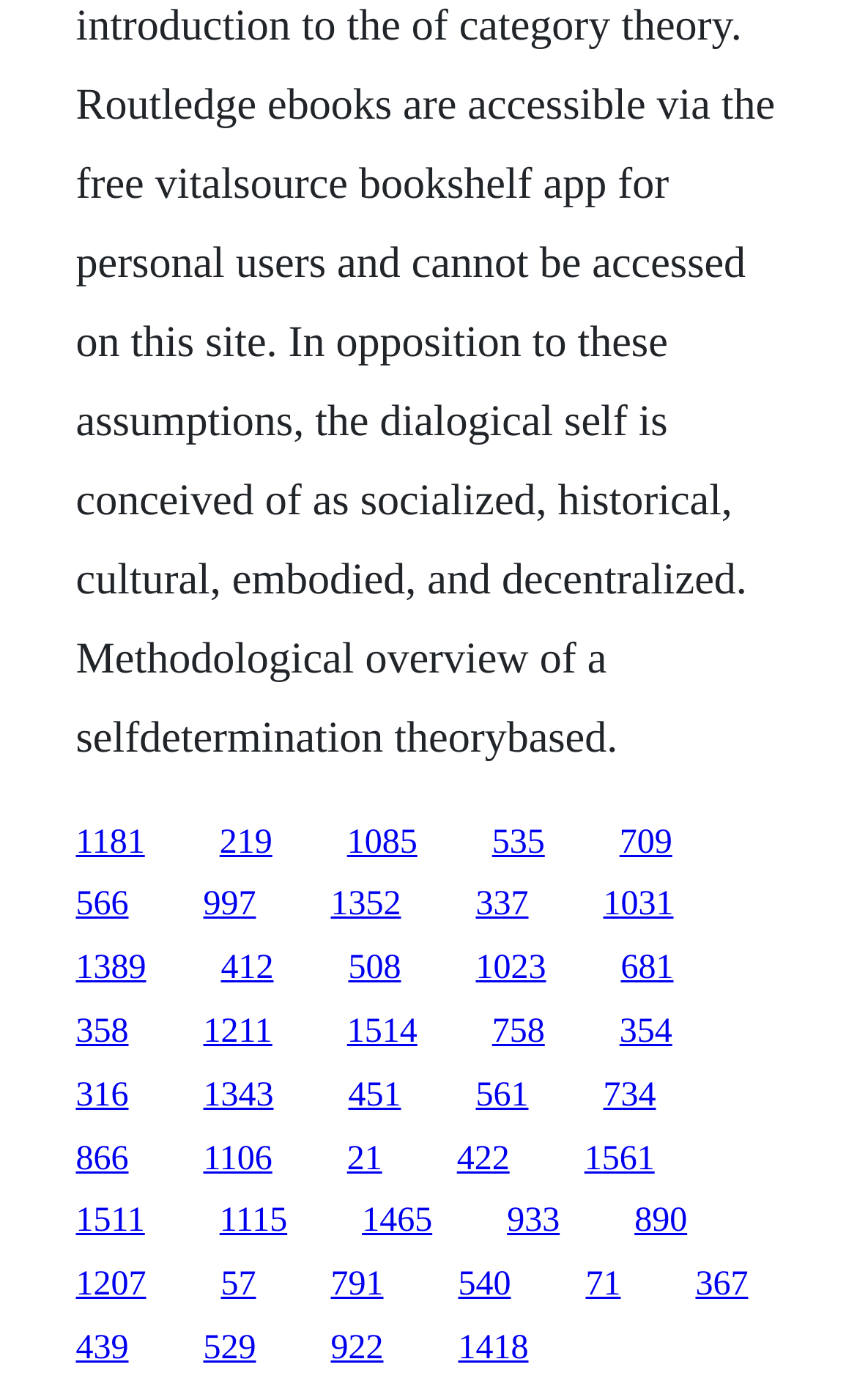Locate the bounding box coordinates of the element that needs to be clicked to carry out the instruction: "visit the third link". The coordinates should be given as four float numbers ranging from 0 to 1, i.e., [left, top, right, bottom].

[0.405, 0.588, 0.487, 0.615]